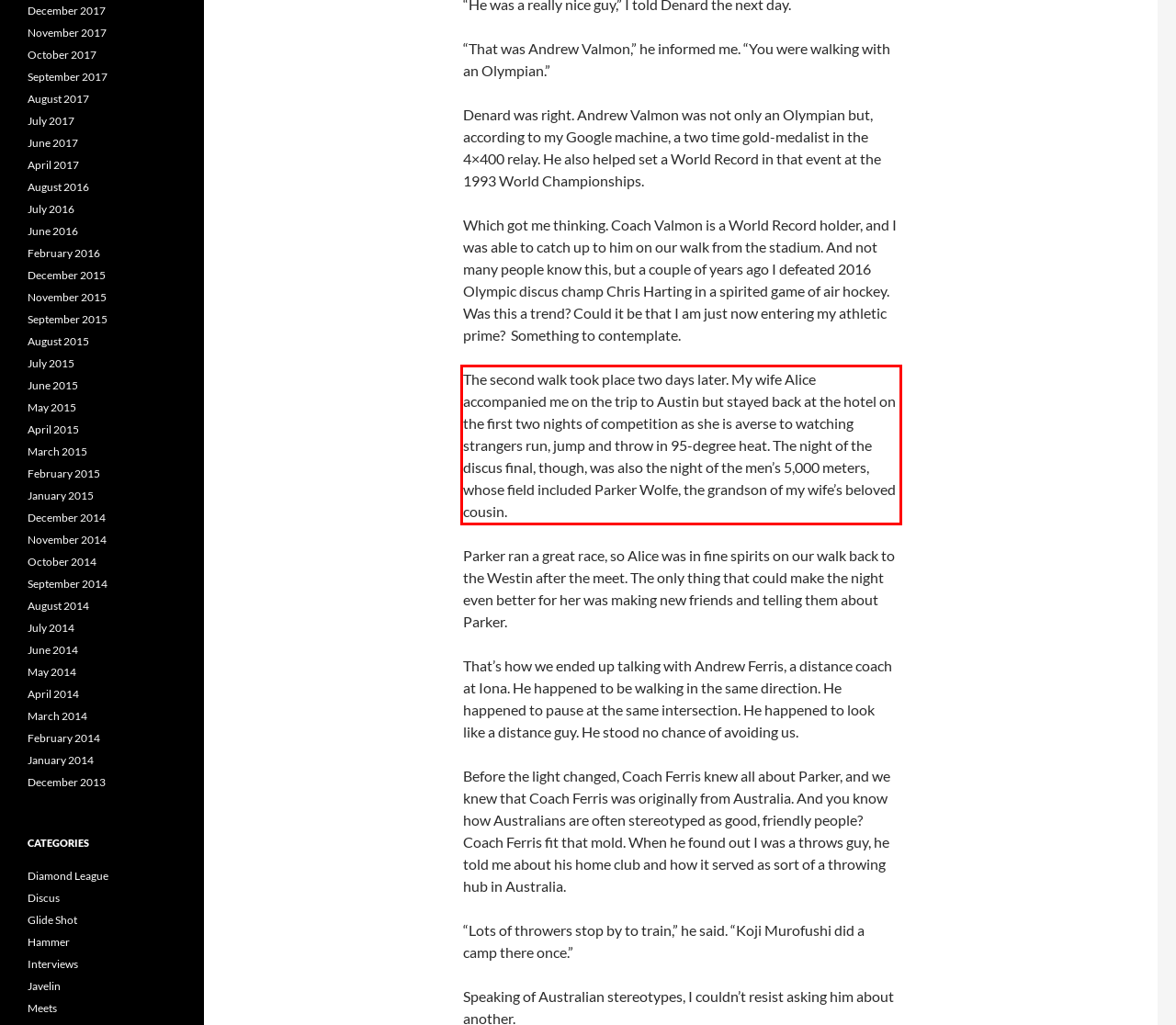You have a webpage screenshot with a red rectangle surrounding a UI element. Extract the text content from within this red bounding box.

The second walk took place two days later. My wife Alice accompanied me on the trip to Austin but stayed back at the hotel on the first two nights of competition as she is averse to watching strangers run, jump and throw in 95-degree heat. The night of the discus final, though, was also the night of the men’s 5,000 meters, whose field included Parker Wolfe, the grandson of my wife’s beloved cousin.